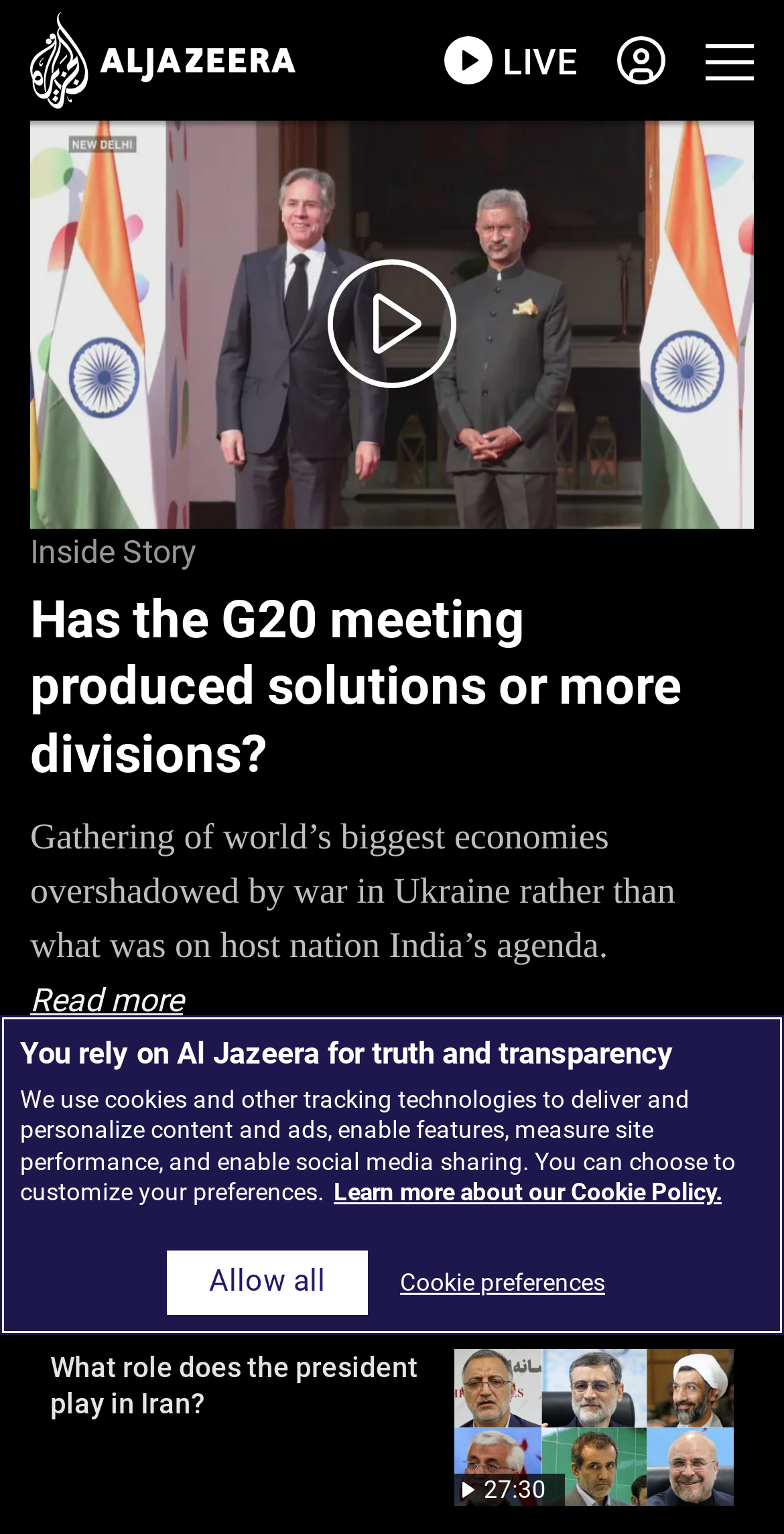Highlight the bounding box coordinates of the region I should click on to meet the following instruction: "Click on the 'Skip to Content' link".

[0.079, 0.028, 0.395, 0.075]